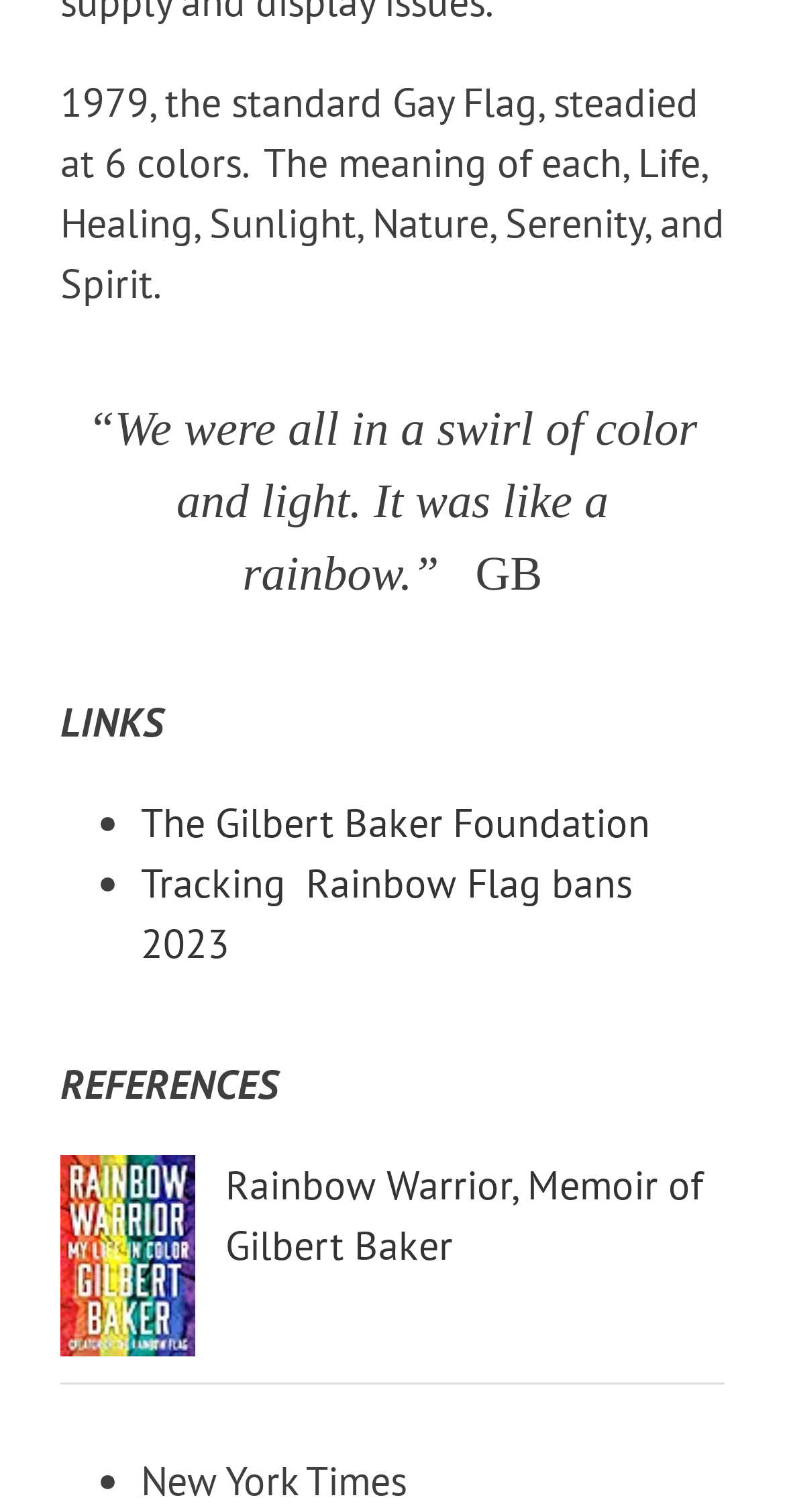What is the title of the memoir mentioned on the webpage?
Based on the image, answer the question in a detailed manner.

Based on the link element with the text 'Rainbow Warrior, Memoir of Gilbert Baker', we can infer that the title of the memoir mentioned on the webpage is Rainbow Warrior, Memoir of Gilbert Baker.